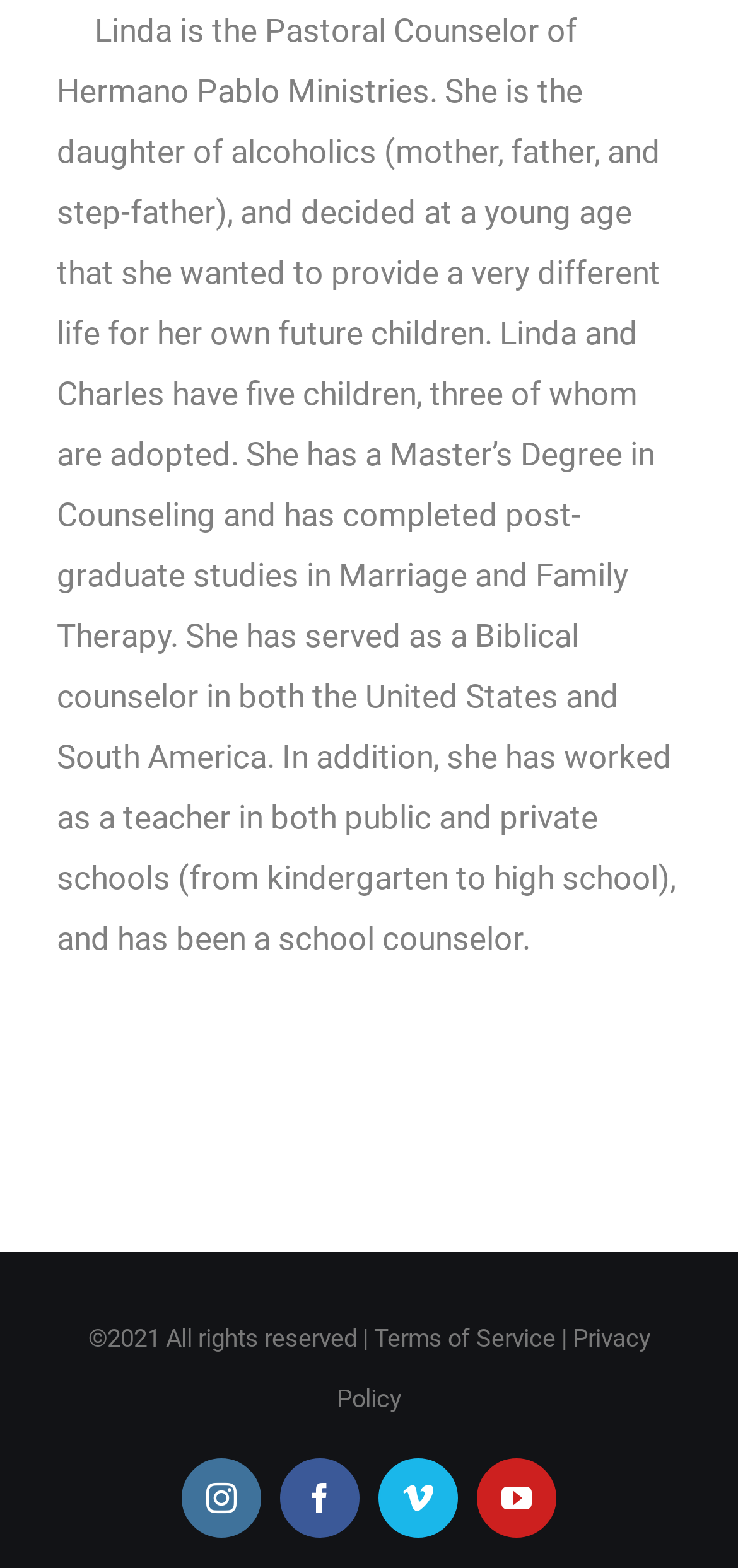What are the two policies linked at the bottom of the webpage?
Using the image, respond with a single word or phrase.

Terms of Service, Privacy Policy